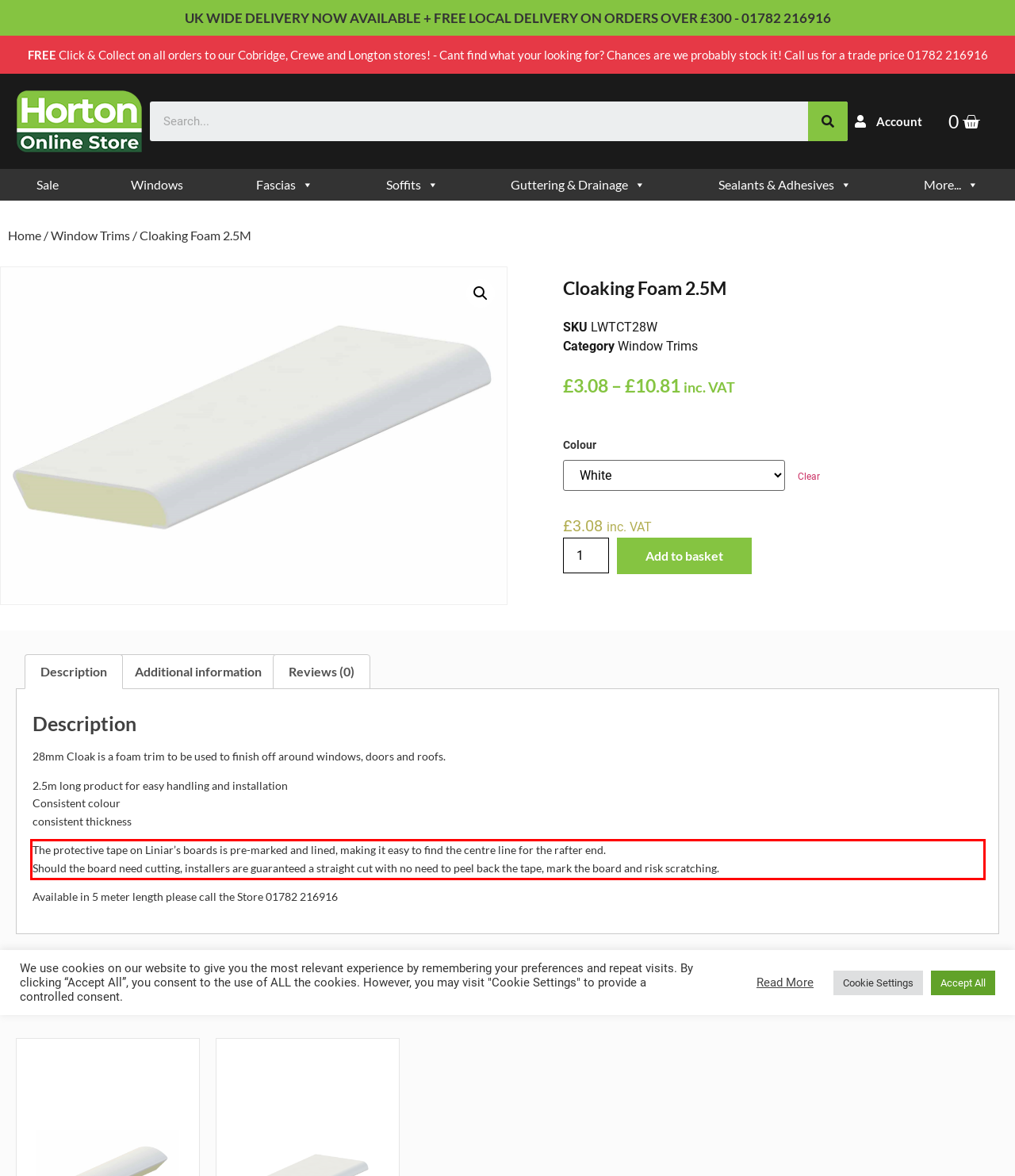Please perform OCR on the text content within the red bounding box that is highlighted in the provided webpage screenshot.

The protective tape on Liniar’s boards is pre-marked and lined, making it easy to find the centre line for the rafter end. Should the board need cutting, installers are guaranteed a straight cut with no need to peel back the tape, mark the board and risk scratching.